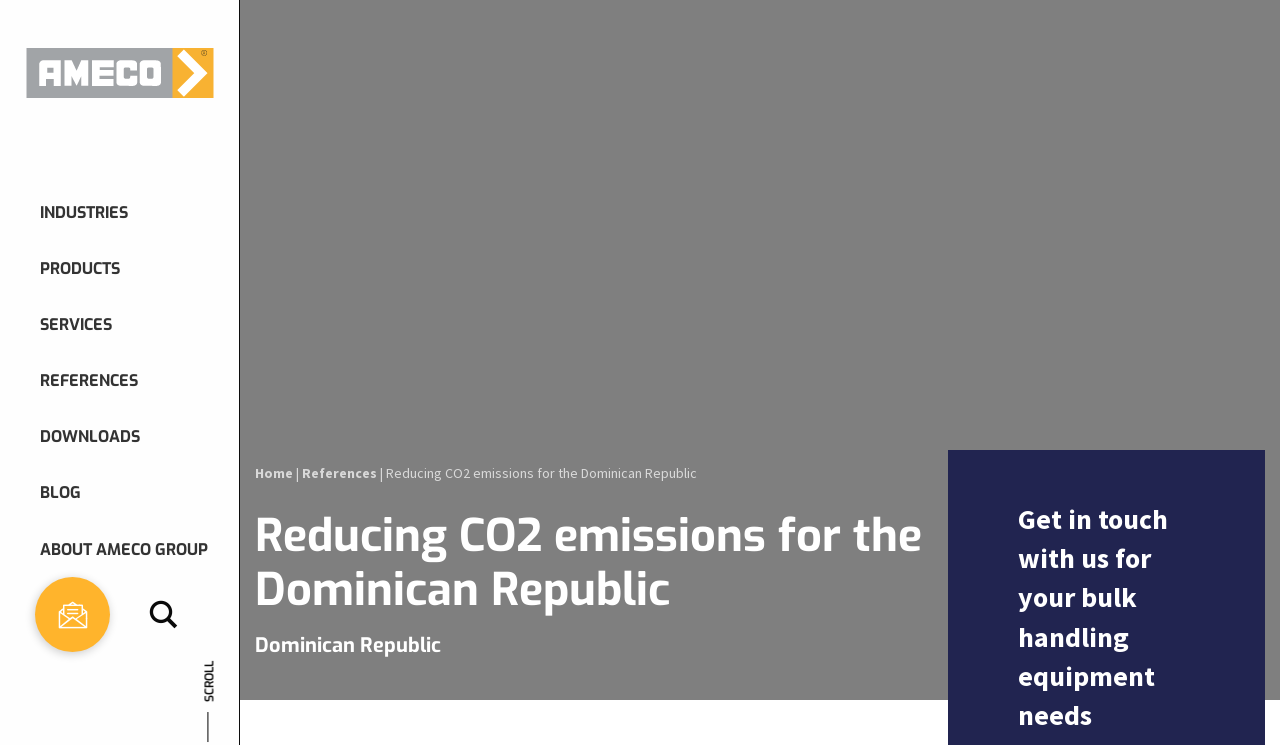What is the symbol next to the 'CONTACT' link?
Please craft a detailed and exhaustive response to the question.

Next to the 'CONTACT' link, I found a symbol '', which is an icon used to represent contact information.